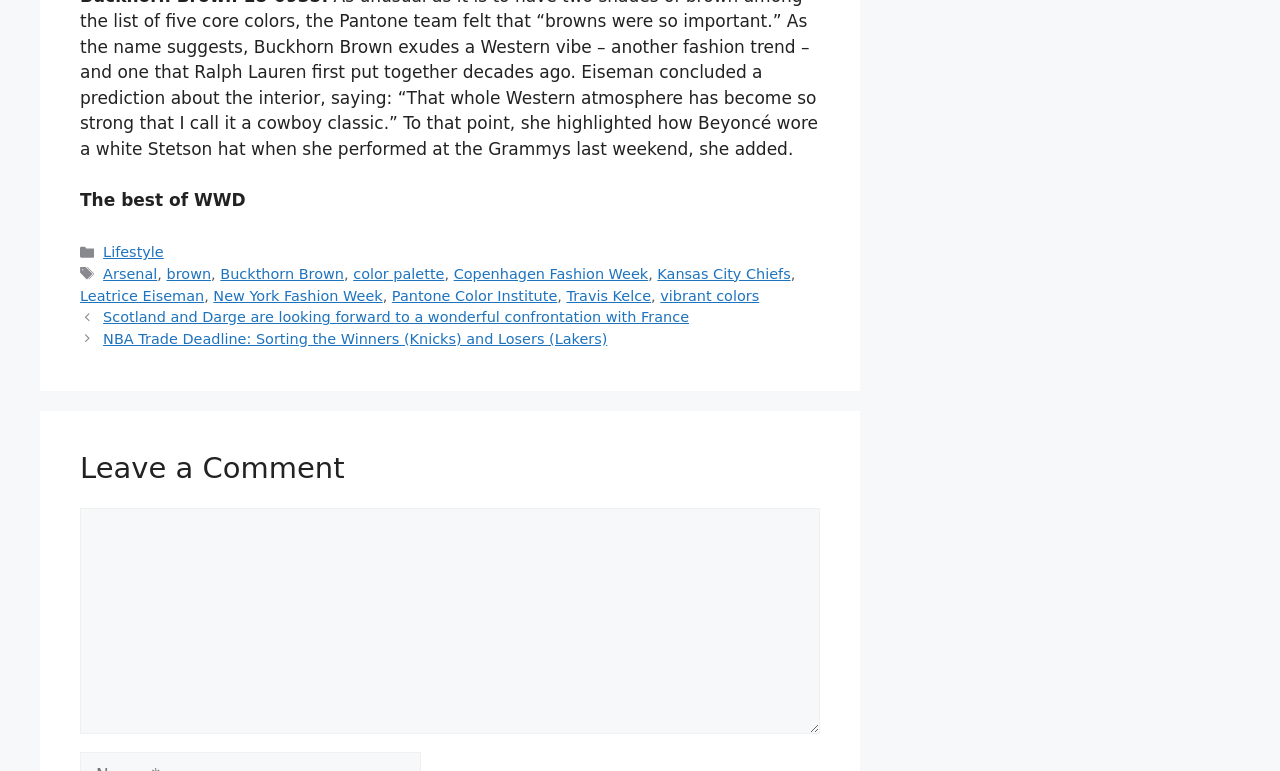Determine the bounding box coordinates of the region I should click to achieve the following instruction: "Click on the 'Lifestyle' link". Ensure the bounding box coordinates are four float numbers between 0 and 1, i.e., [left, top, right, bottom].

[0.081, 0.317, 0.128, 0.337]